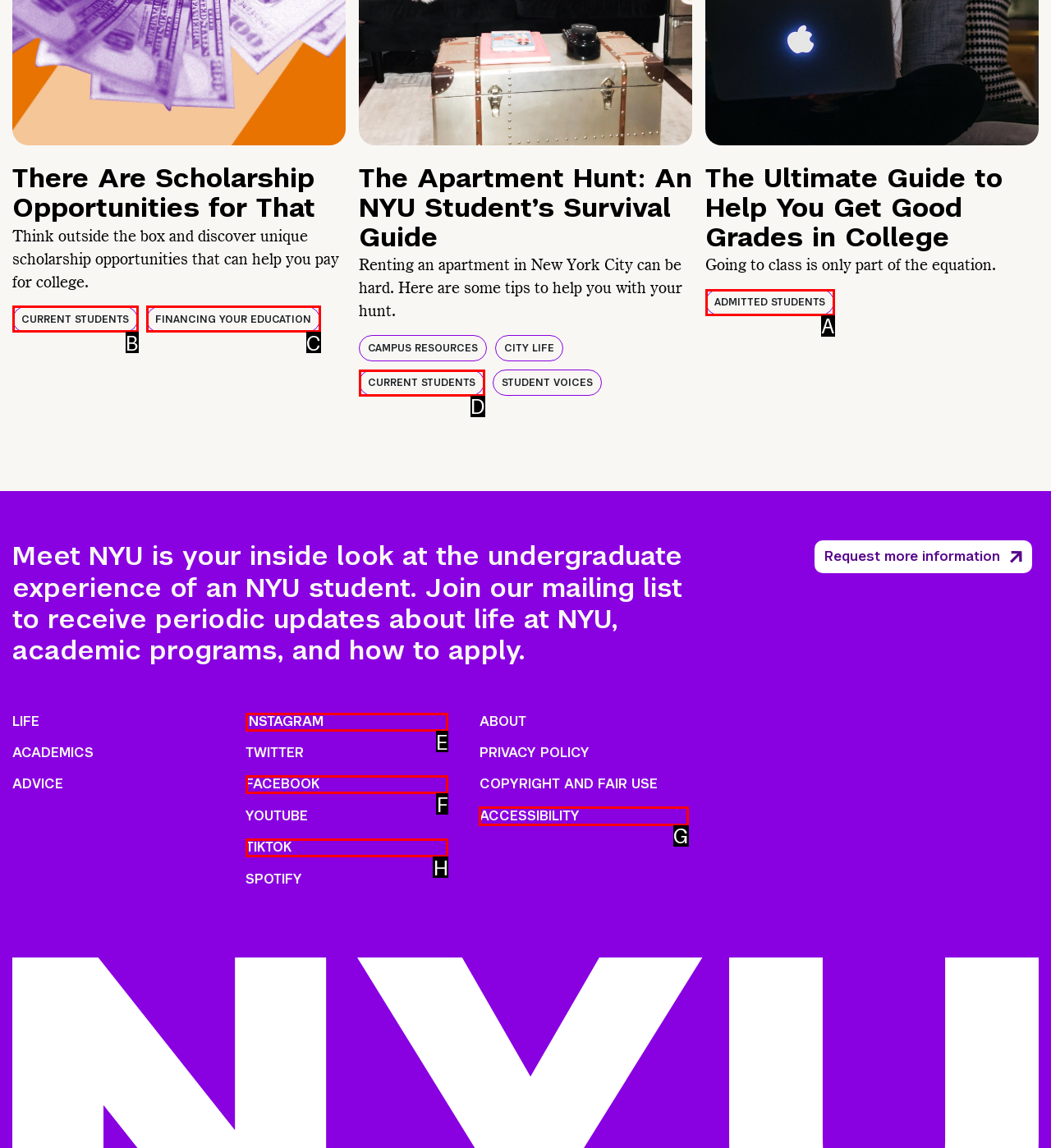To complete the task: Follow NYU on Instagram, which option should I click? Answer with the appropriate letter from the provided choices.

E